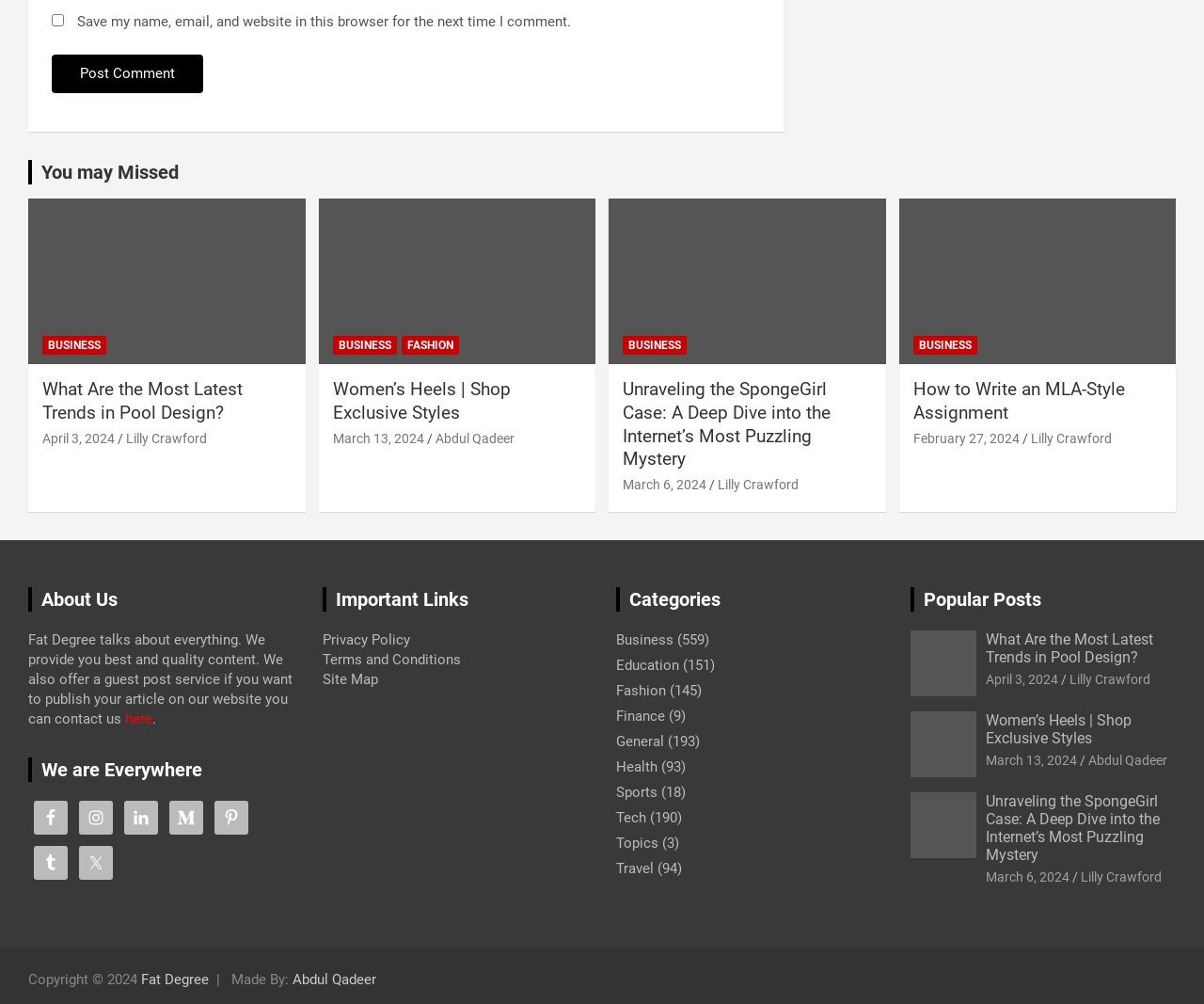Please specify the bounding box coordinates of the area that should be clicked to accomplish the following instruction: "Explore the business category". The coordinates should consist of four float numbers between 0 and 1, i.e., [left, top, right, bottom].

[0.512, 0.629, 0.559, 0.645]